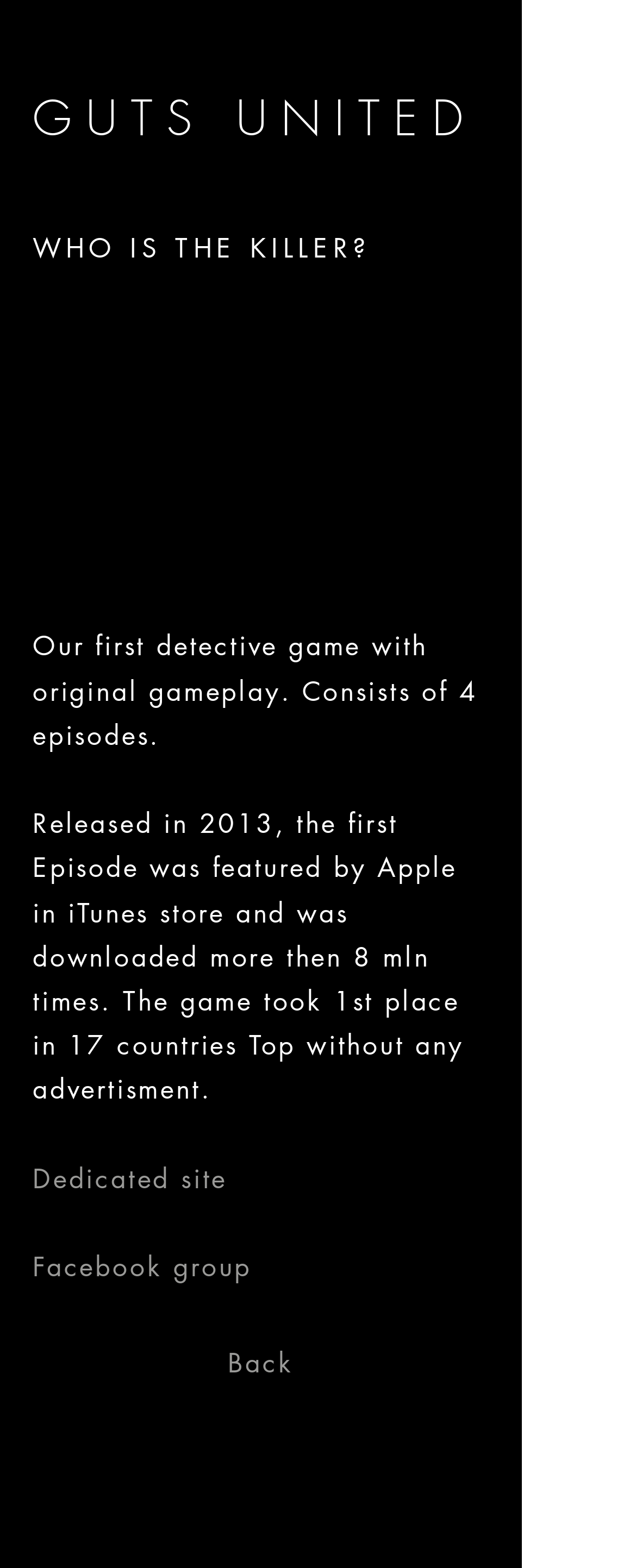How many episodes does the game consist of?
Using the visual information, answer the question in a single word or phrase.

4